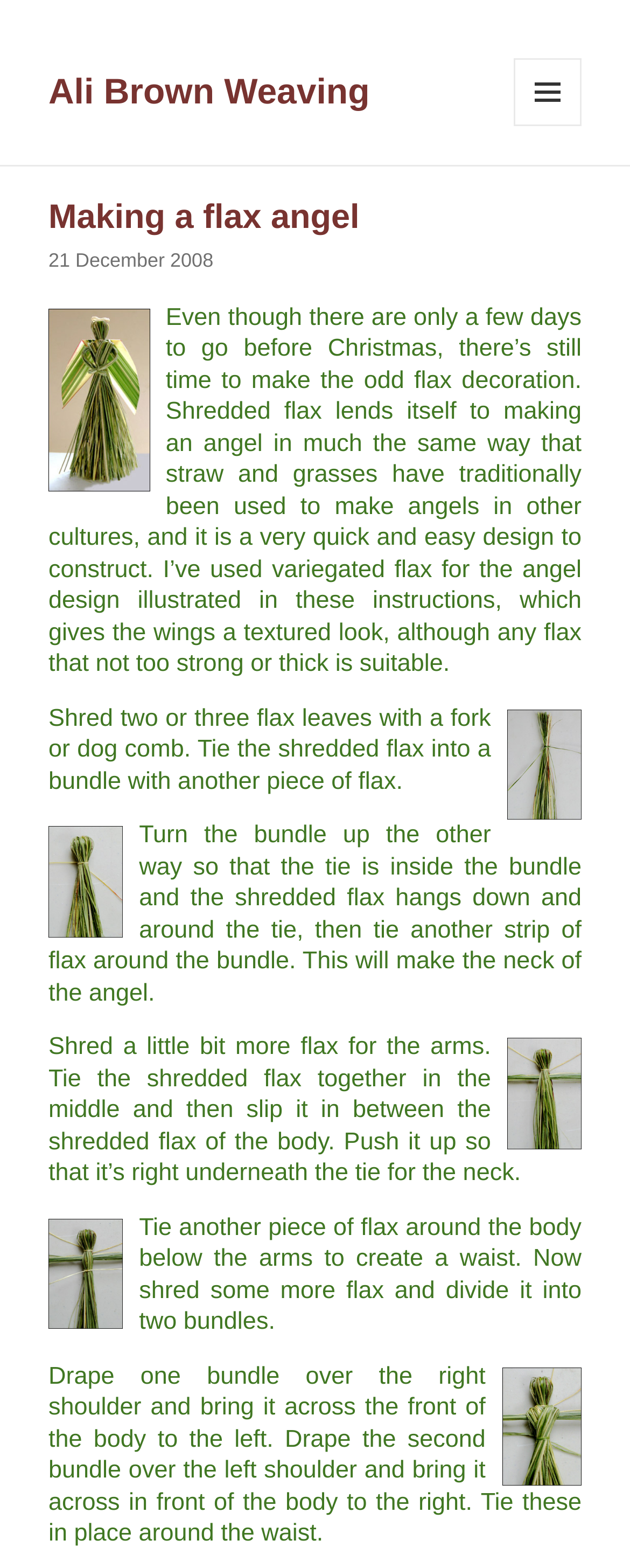Given the content of the image, can you provide a detailed answer to the question?
What is used to tie the shredded flax?

I found this information by reading the static text element that provides instructions on how to make the angel, which says to tie the shredded flax into a bundle with another piece of flax.